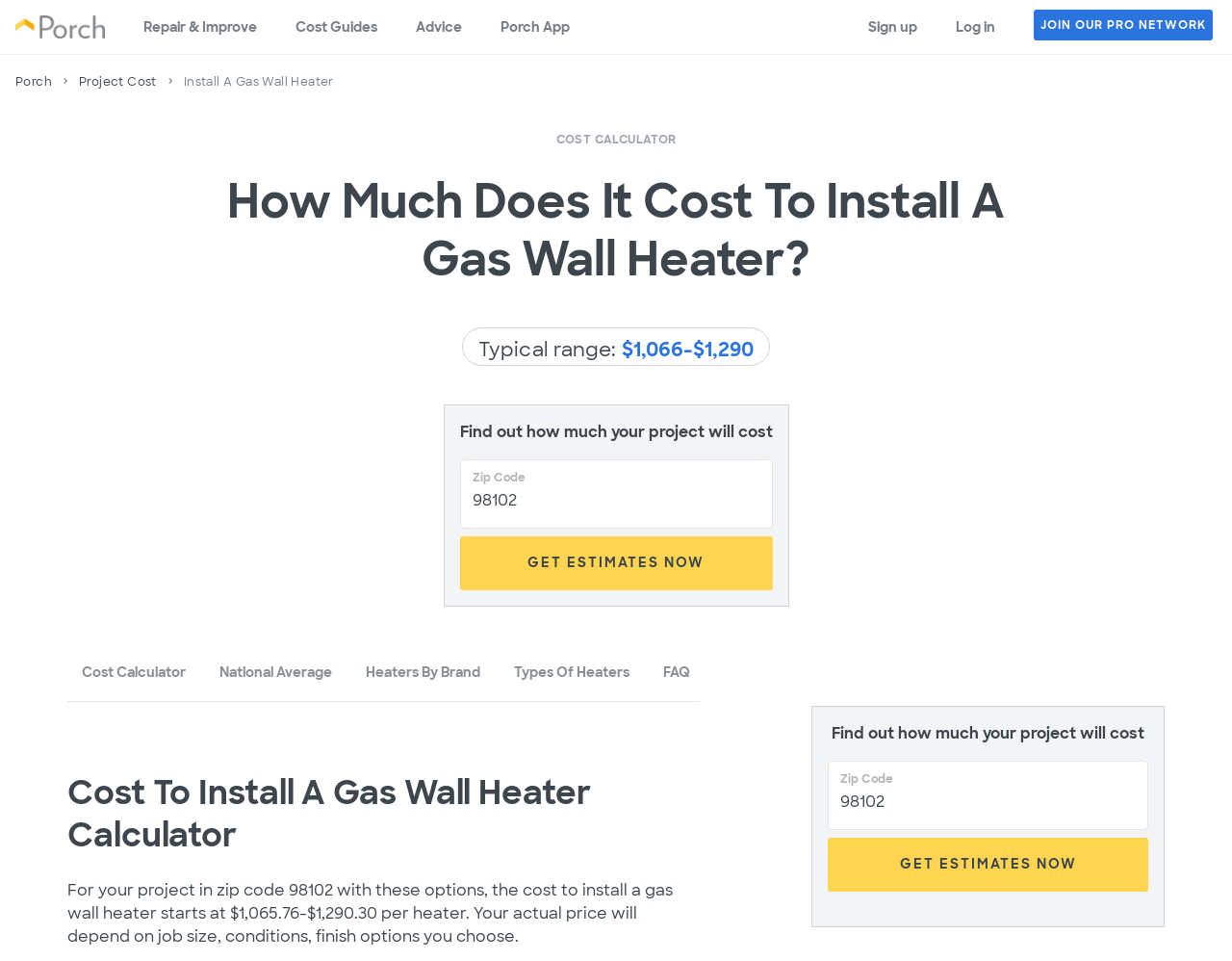Please identify the bounding box coordinates of the region to click in order to complete the task: "Click the 'GET ESTIMATES NOW' button". The coordinates must be four float numbers between 0 and 1, specified as [left, top, right, bottom].

[0.373, 0.558, 0.627, 0.614]